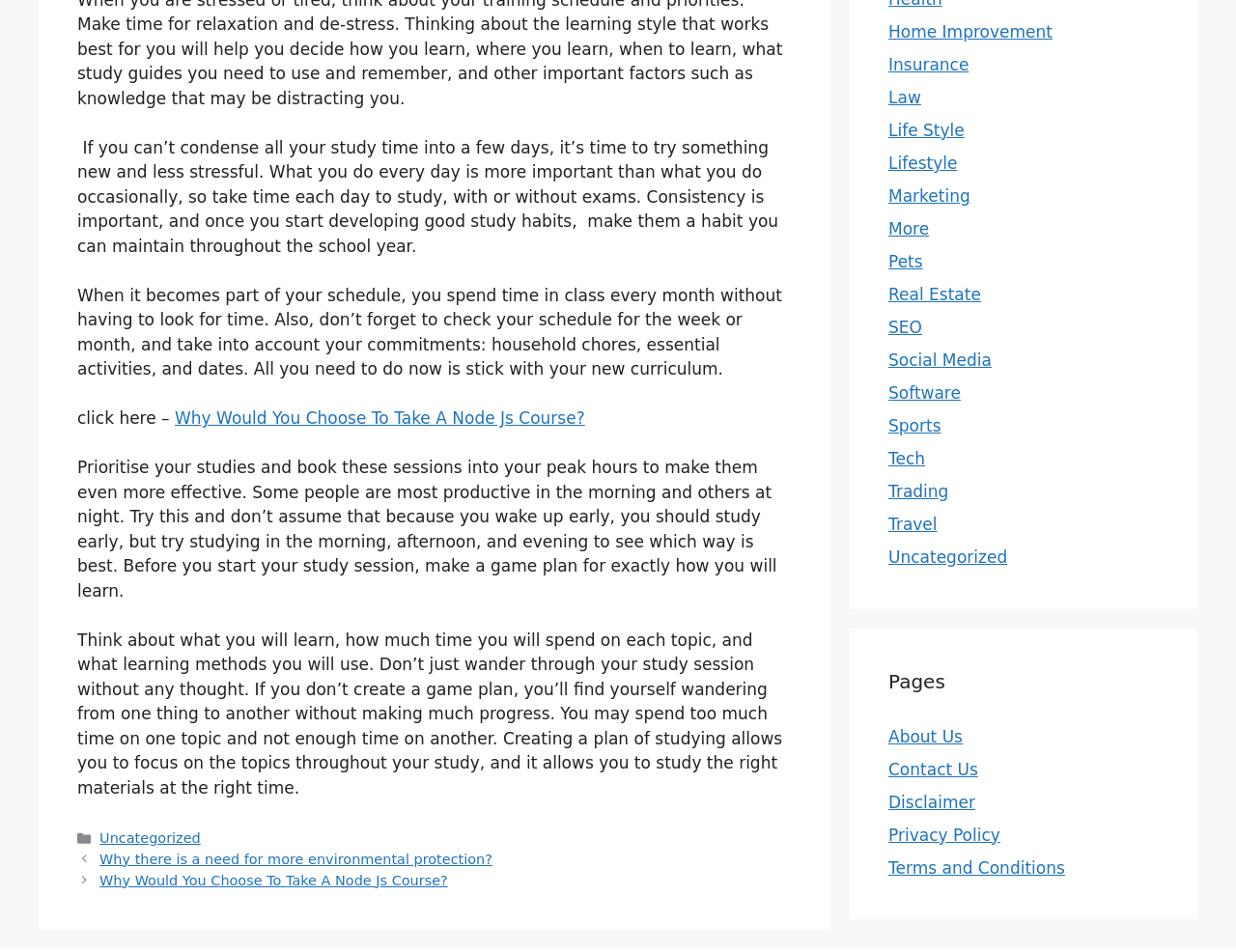Carefully observe the image and respond to the question with a detailed answer:
What is the name of the first link in the 'Pages' section?

In the 'Pages' section, the first link is labeled 'About Us', which is a common page found in many websites, typically providing information about the website or organization.